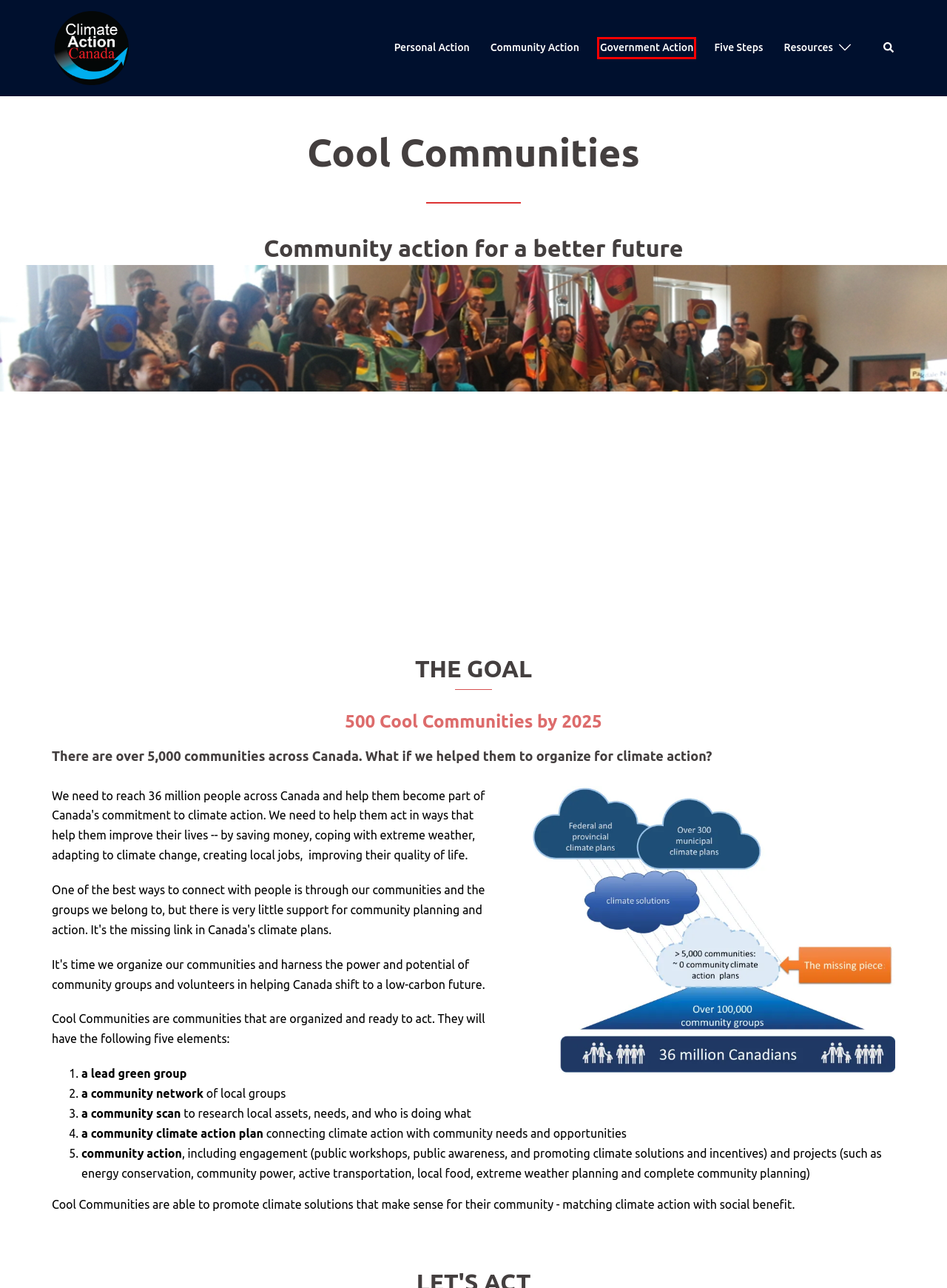Given a screenshot of a webpage with a red bounding box around a UI element, please identify the most appropriate webpage description that matches the new webpage after you click on the element. Here are the candidates:
A. Resources – Climate Action Canada
B. Personal Action – Climate Action Canada
C. 50+ Ideas – Climate Action Canada
D. Climate Action Canada
E. Welcome to Green Neighbours 21 | Green Neighbours 21
F. Five Steps to Great Climate Action – Climate Action Canada
G. Serving neighbourhood communities in Ward 4, Toronto
H. Government Action – Climate Action Canada

H